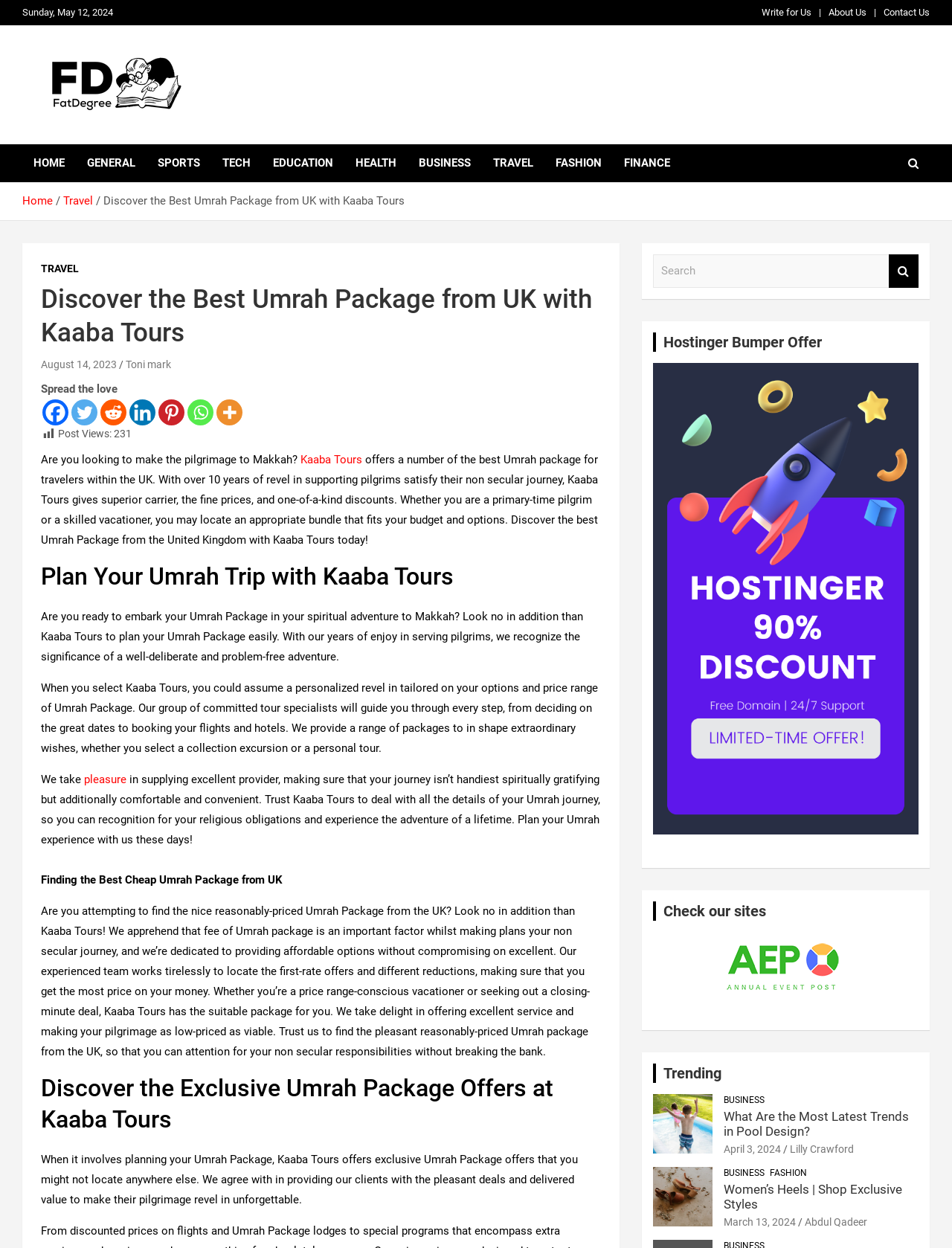Using the details in the image, give a detailed response to the question below:
What is the focus of Kaaba Tours?

The focus of Kaaba Tours is on Umrah Package, which can be seen from the various sections of the webpage discussing different aspects of Umrah Package, such as 'Plan Your Umrah Trip with Kaaba Tours' and 'Finding the Best Cheap Umrah Package from UK'.